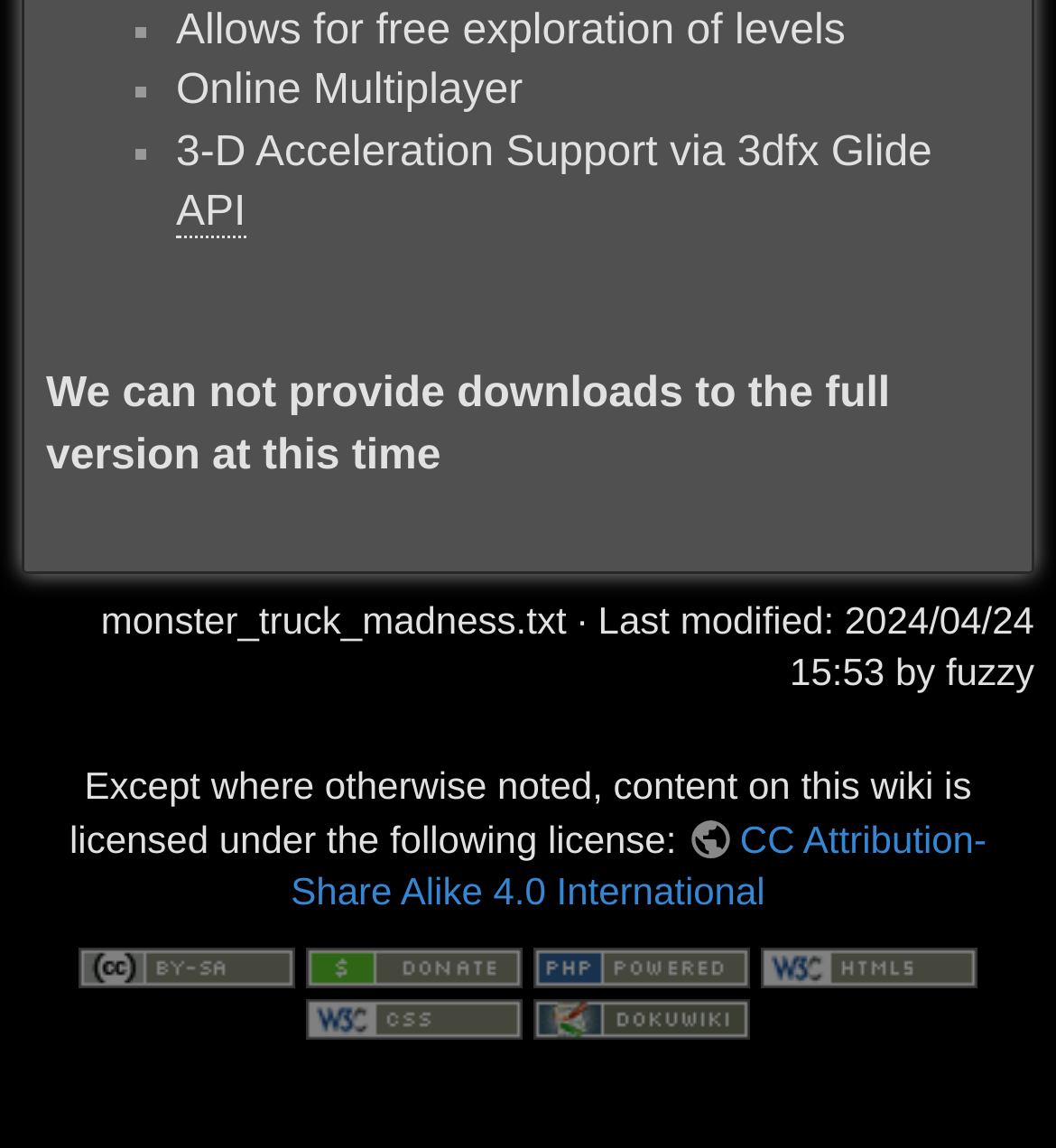Based on the visual content of the image, answer the question thoroughly: What is the date of the last modification to this page?

I found the answer by looking at the StaticText element with the text '· Last modified: 2024/04/24 15:53 by' which is located at coordinates [0.536, 0.52, 0.979, 0.604]. This text states the date and time of the last modification to this page.